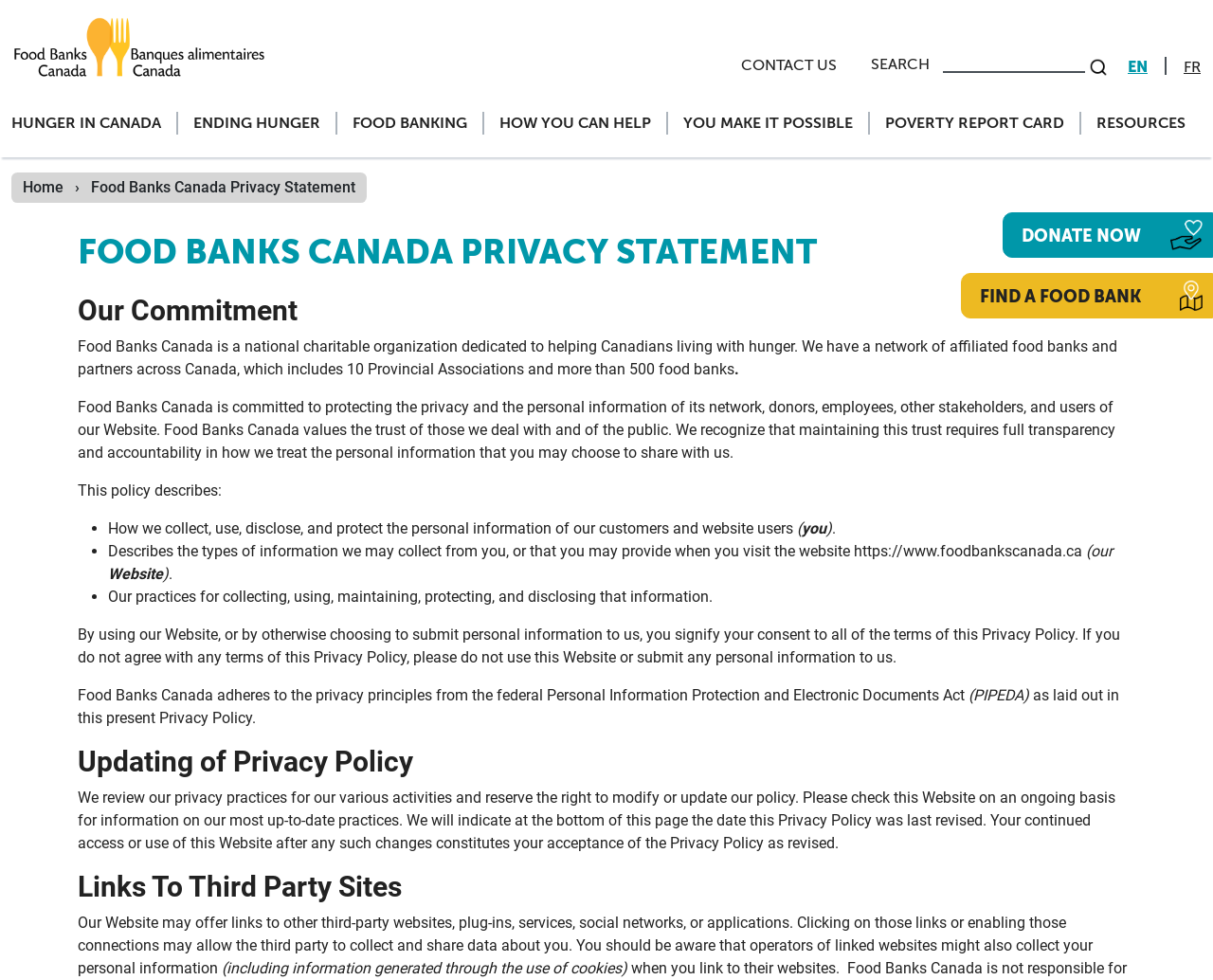How many links are there in the top navigation bar?
Please use the visual content to give a single word or phrase answer.

7